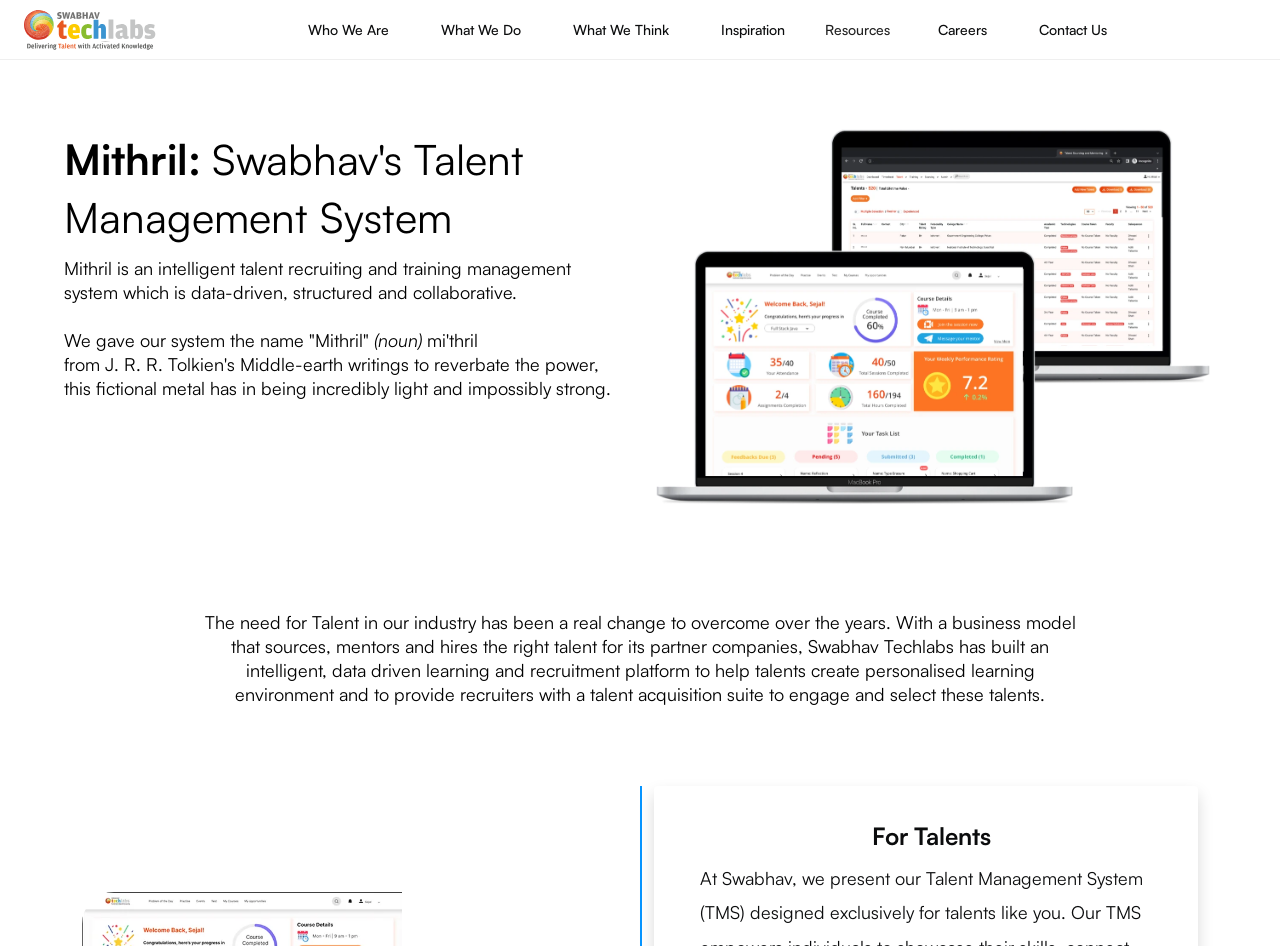What is the name of the company behind Mithril?
Using the image as a reference, answer the question in detail.

The root element of the webpage is titled 'Mithril | Empower Your Talent Management with Swabhav Techlabs', indicating that Swabhav Techlabs is the company behind Mithril.